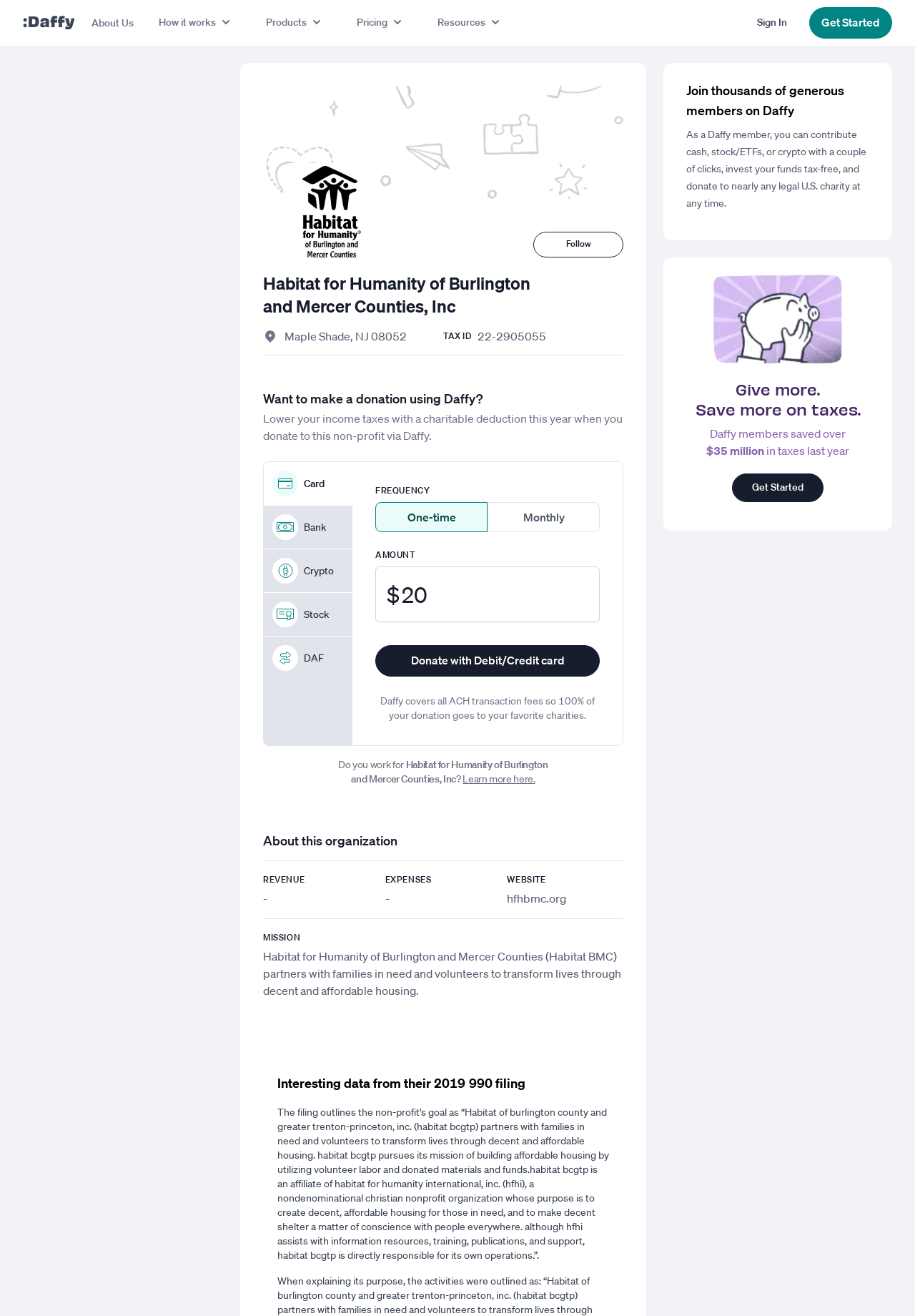Please determine the bounding box coordinates of the element's region to click in order to carry out the following instruction: "Click on 'Daffy'". The coordinates should be four float numbers between 0 and 1, i.e., [left, top, right, bottom].

[0.025, 0.012, 0.081, 0.023]